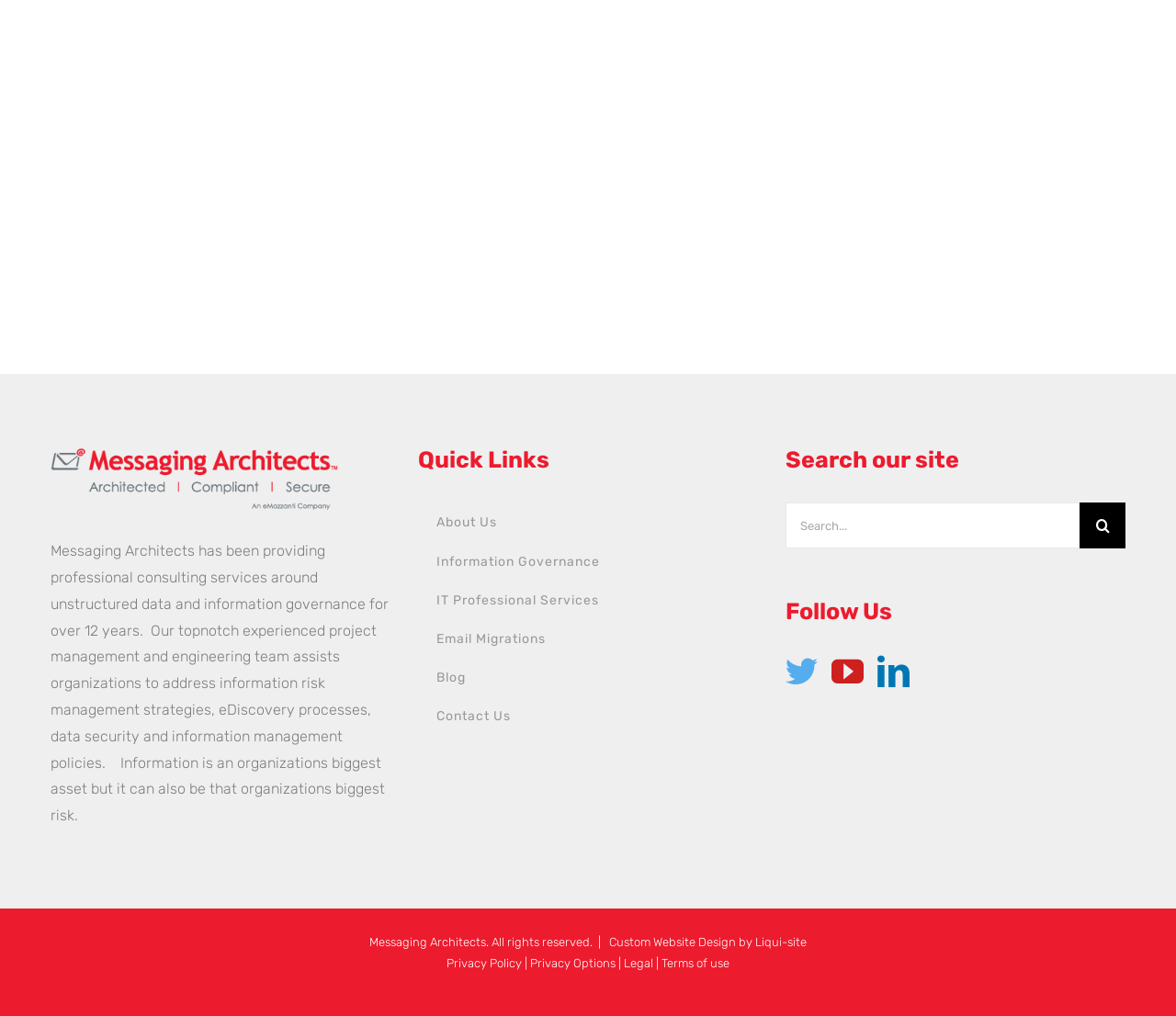Respond with a single word or phrase to the following question: What is the purpose of the search box?

Search the site